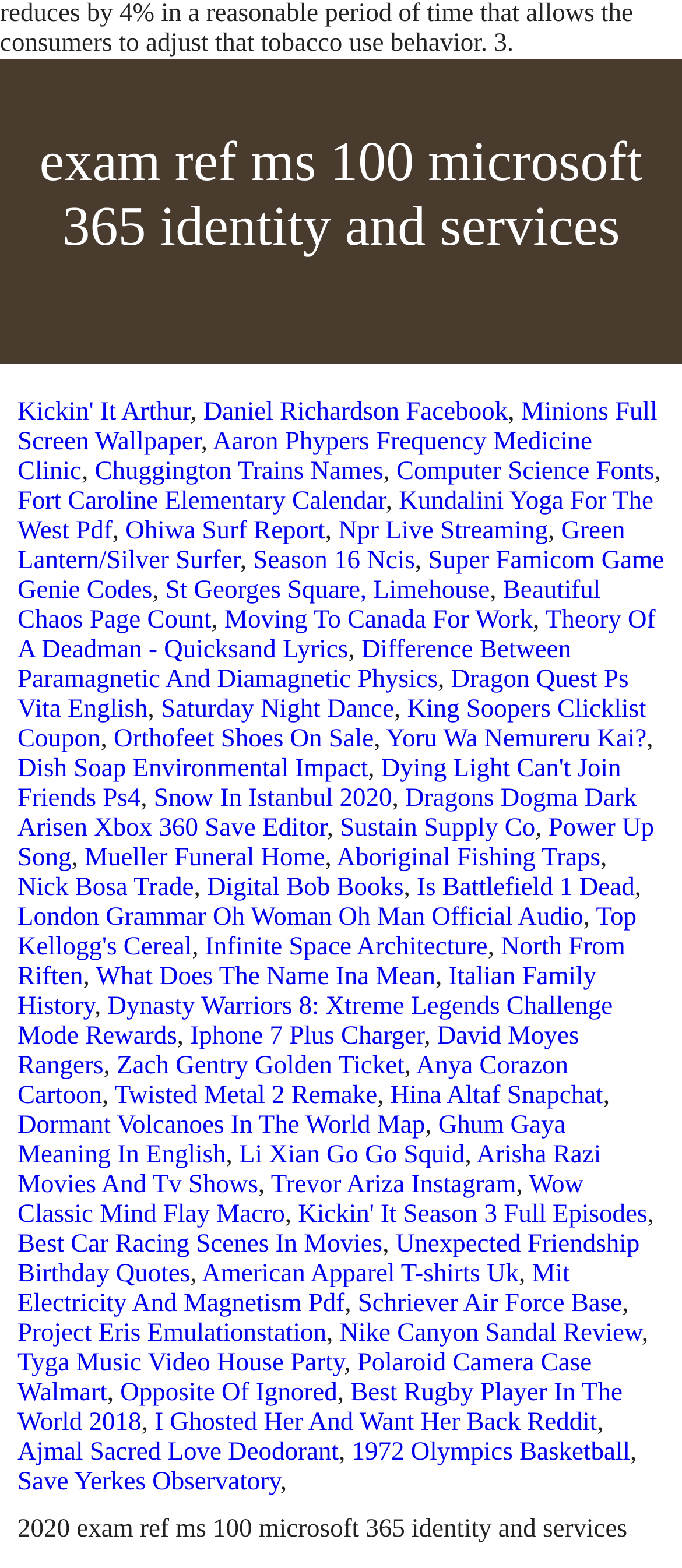Identify the bounding box coordinates of the part that should be clicked to carry out this instruction: "Check out the Frequency Medicine Clinic of Aaron Phypers".

[0.026, 0.273, 0.868, 0.31]